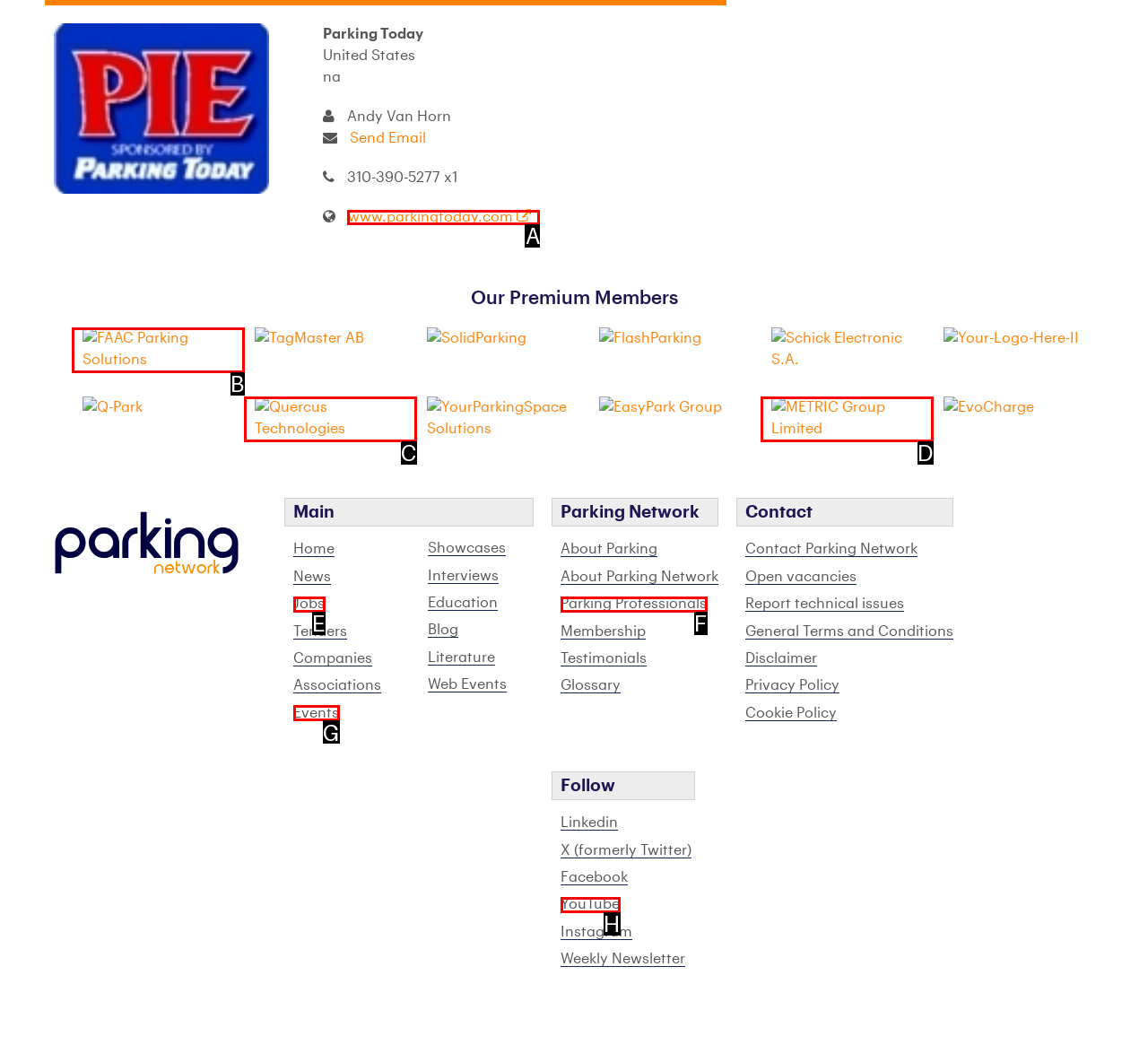To complete the instruction: Visit 'www.parkingtoday.com', which HTML element should be clicked?
Respond with the option's letter from the provided choices.

A